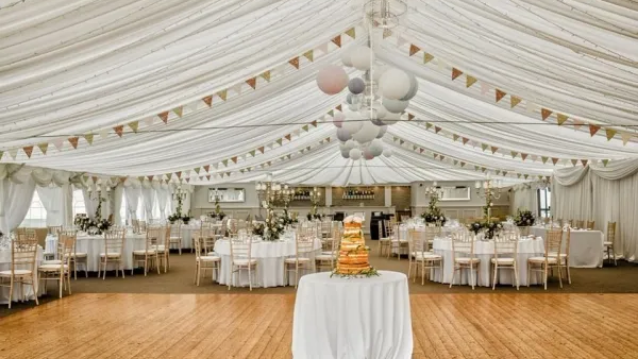What is the material of the floor?
Using the visual information, answer the question in a single word or phrase.

Polished wood